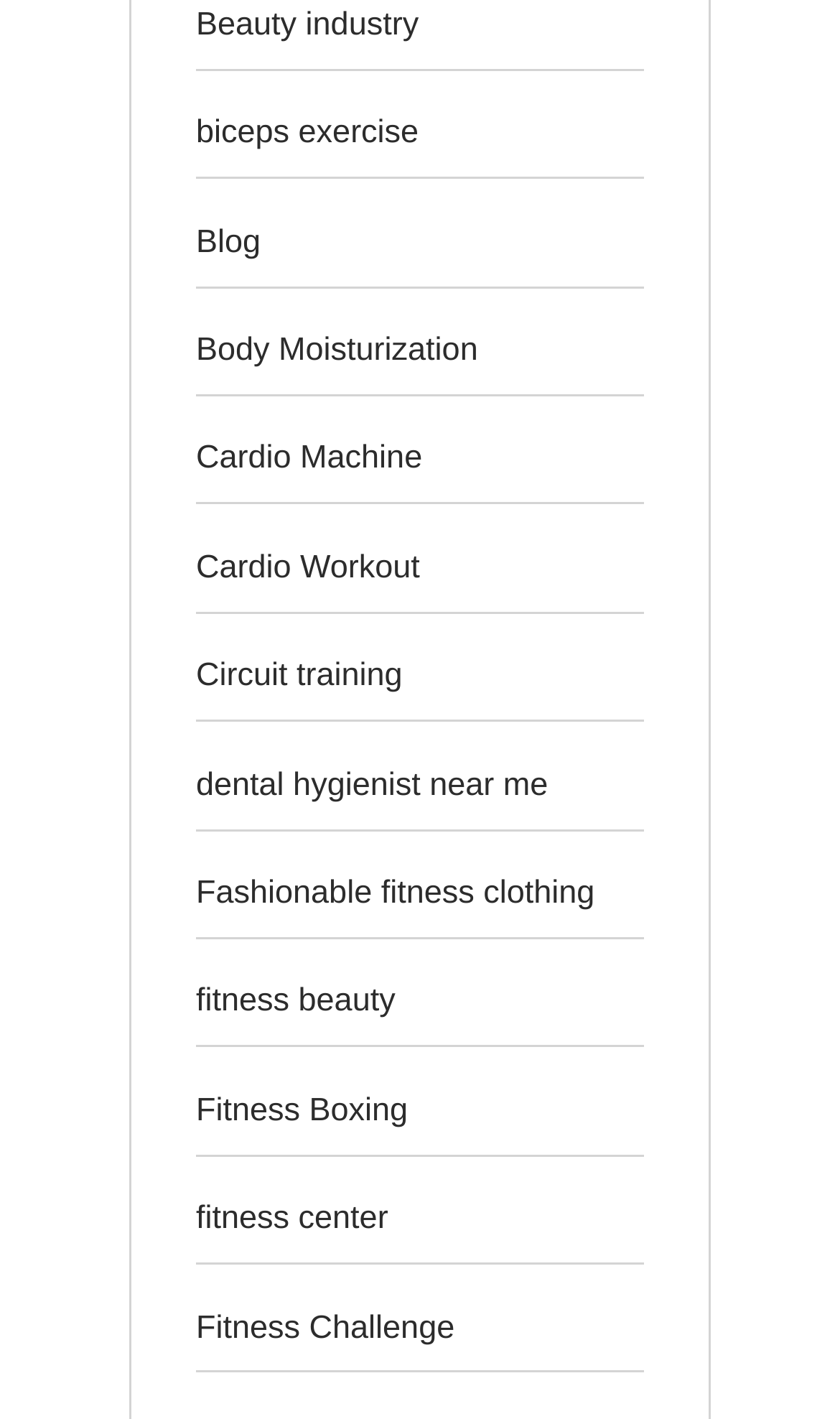What is the first link on the webpage? Analyze the screenshot and reply with just one word or a short phrase.

Beauty industry